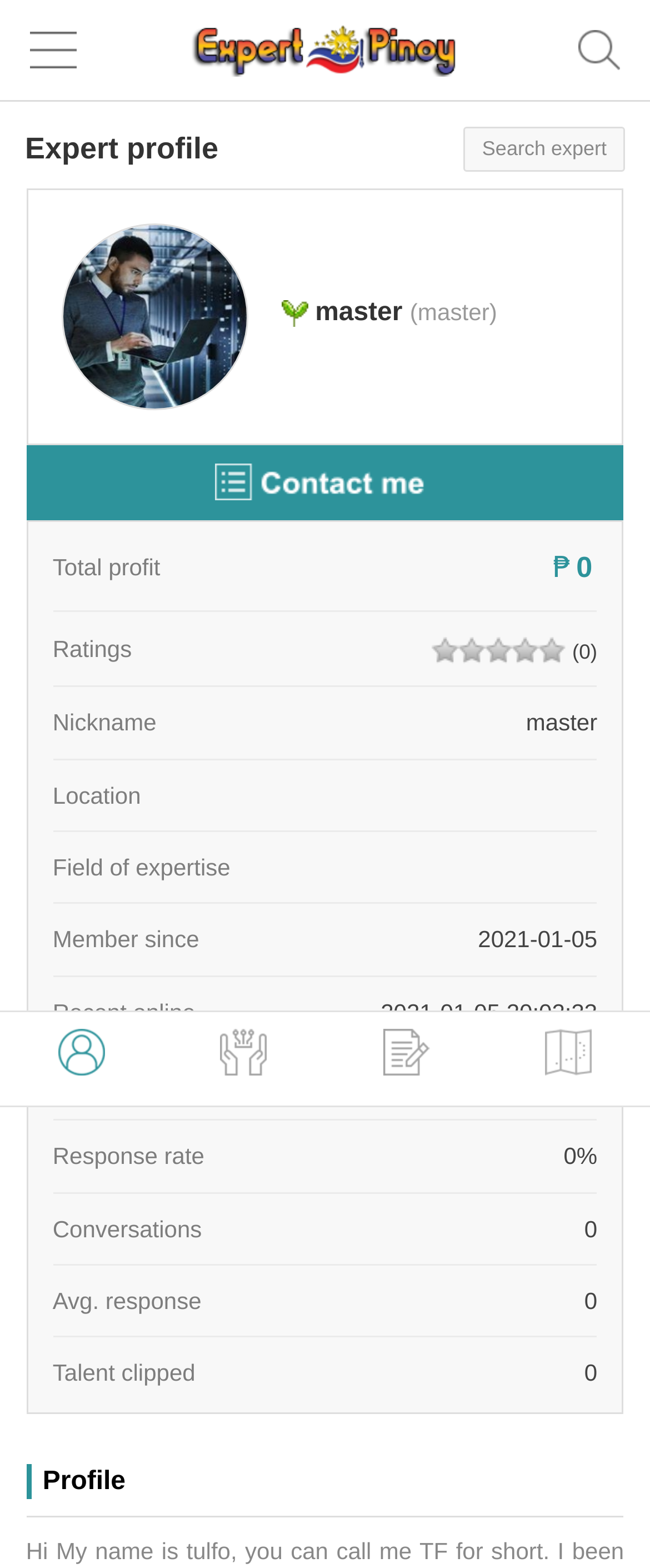Give a one-word or short phrase answer to this question: 
What is the total profit listed?

₱ 0